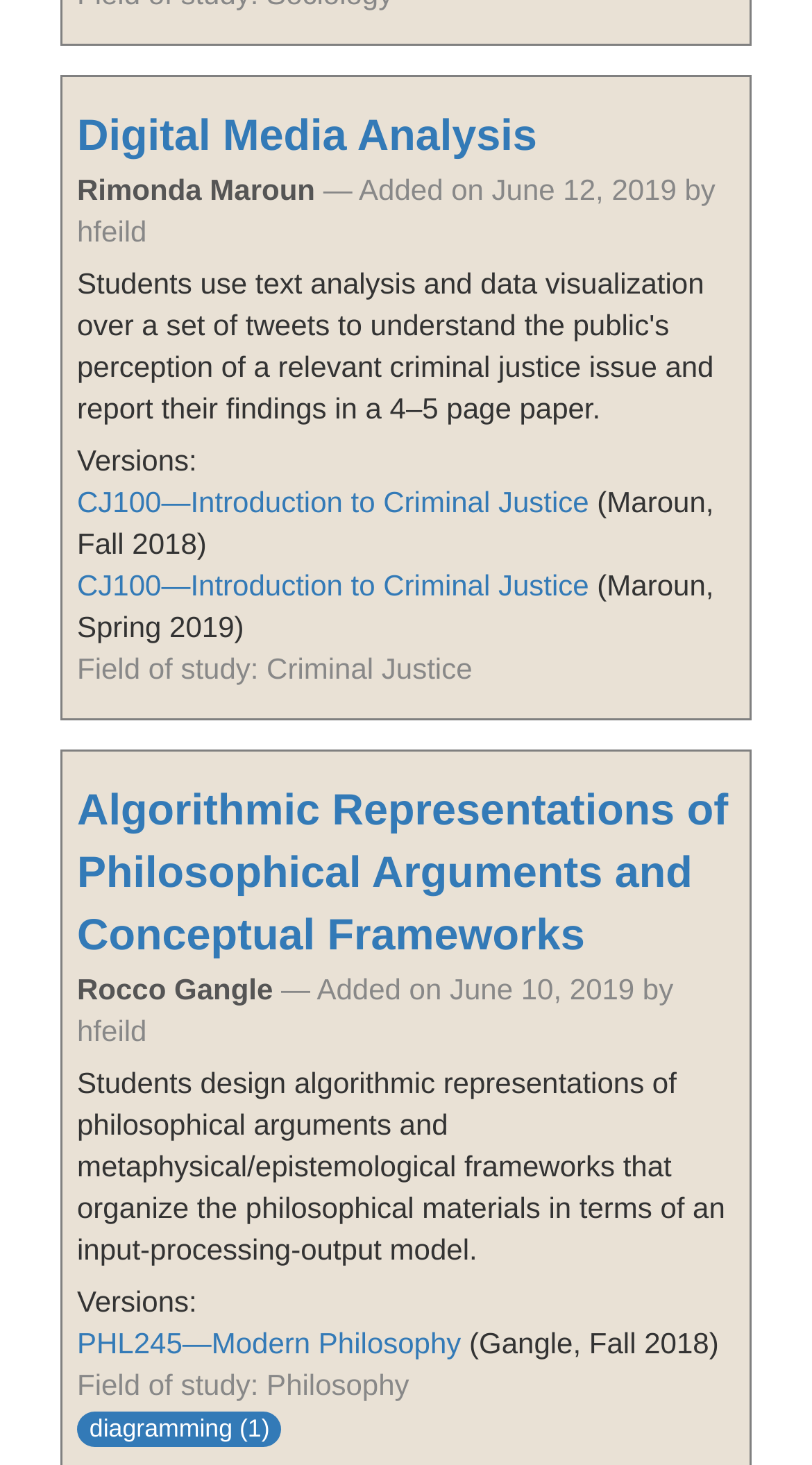Please determine the bounding box coordinates for the UI element described here. Use the format (top-left x, top-left y, bottom-right x, bottom-right y) with values bounded between 0 and 1: CJ100—Introduction to Criminal Justice

[0.095, 0.331, 0.725, 0.353]